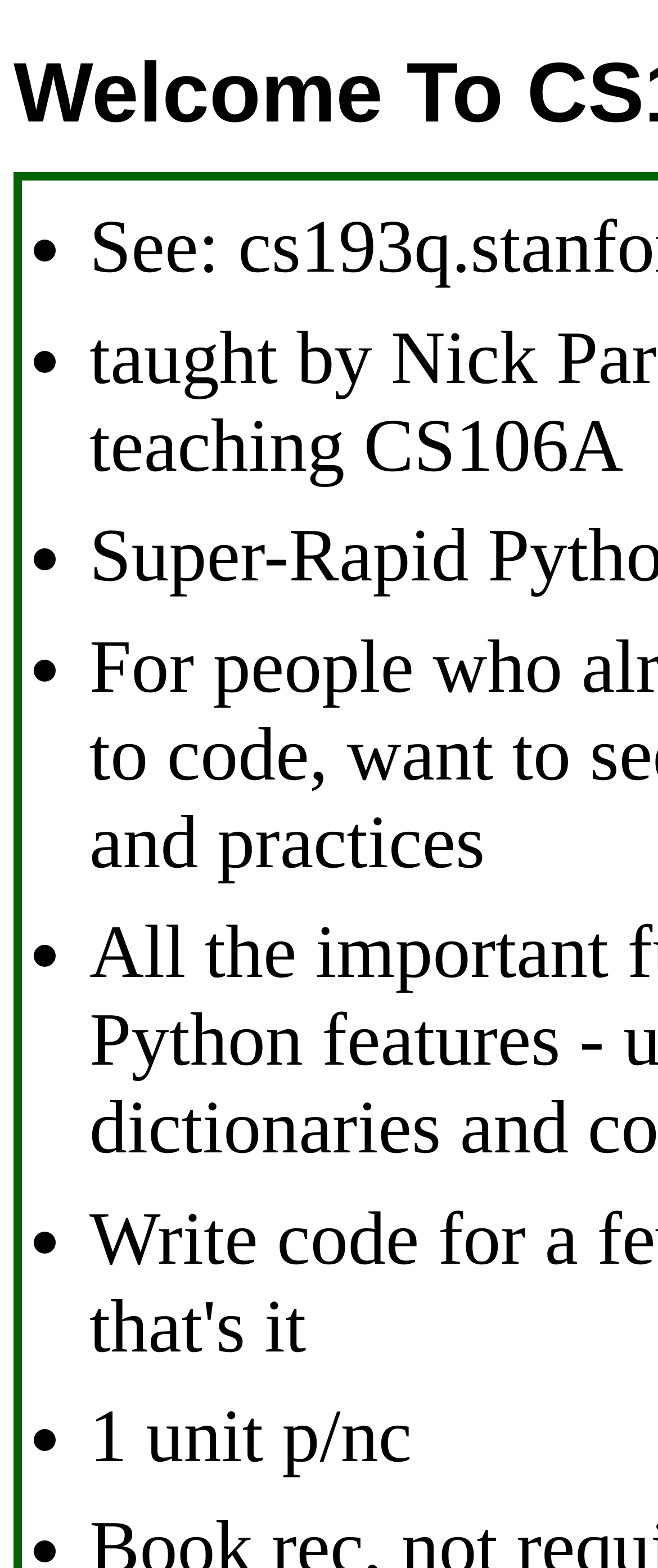What is the horizontal position of the list markers?
Use the image to give a comprehensive and detailed response to the question.

I looked at the x1 and x2 coordinates of the list markers and found that they all have a small x1 value, which indicates that they are positioned on the left side of the webpage.